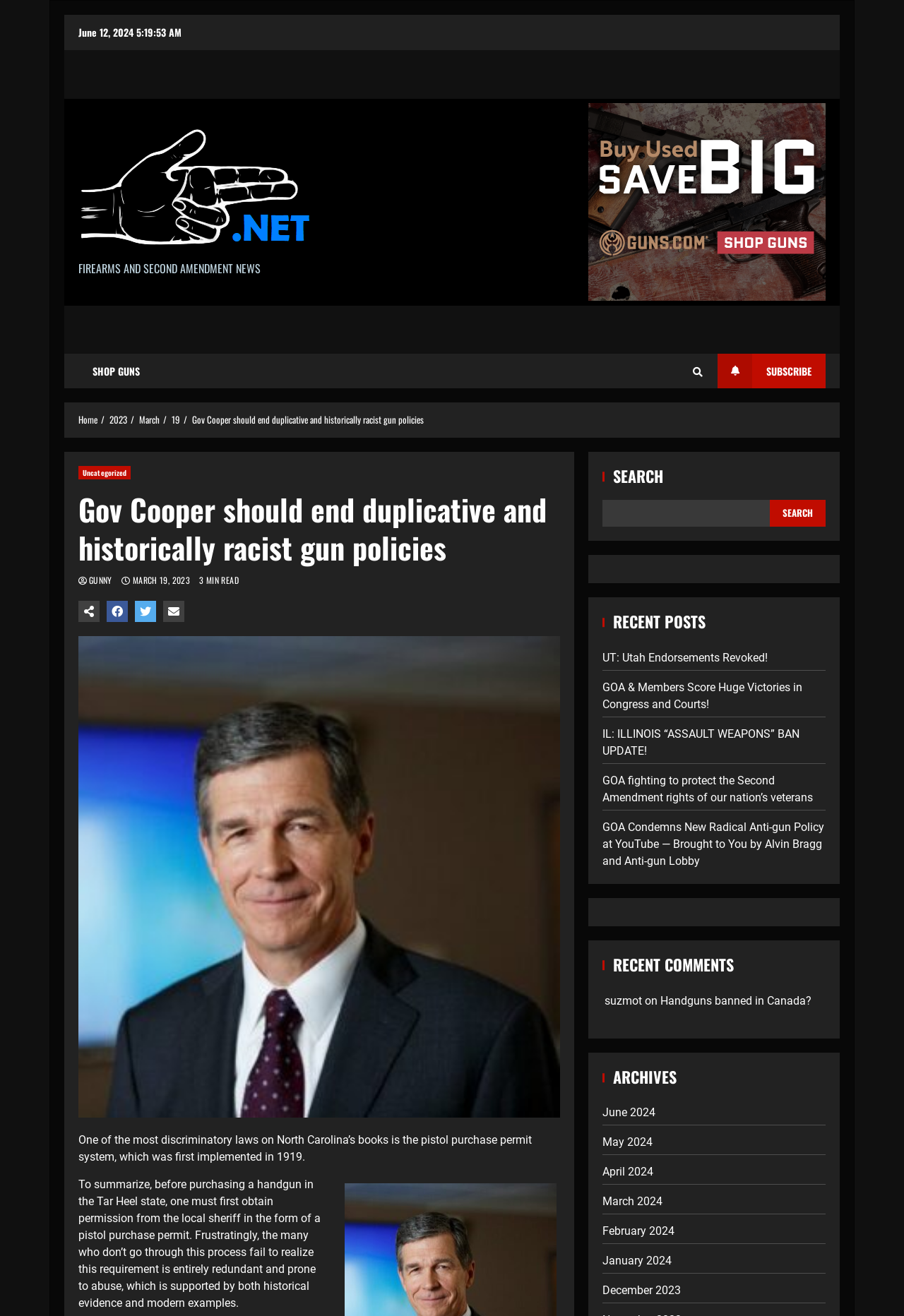Locate the bounding box coordinates of the element that should be clicked to fulfill the instruction: "Click on the 'SUBSCRIBE' link".

[0.794, 0.269, 0.913, 0.295]